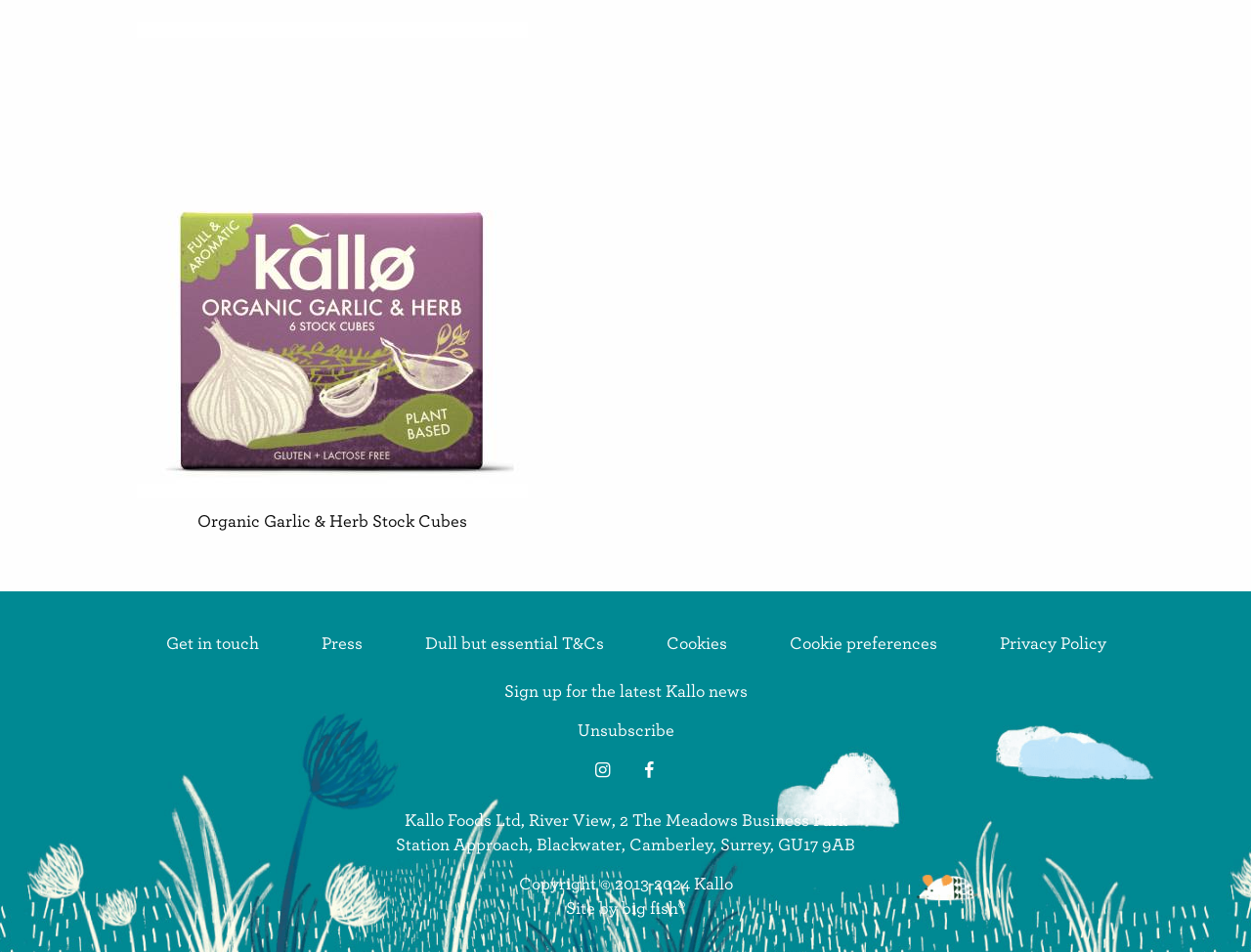Find the bounding box coordinates of the clickable element required to execute the following instruction: "Visit big fish website". Provide the coordinates as four float numbers between 0 and 1, i.e., [left, top, right, bottom].

[0.497, 0.943, 0.548, 0.964]